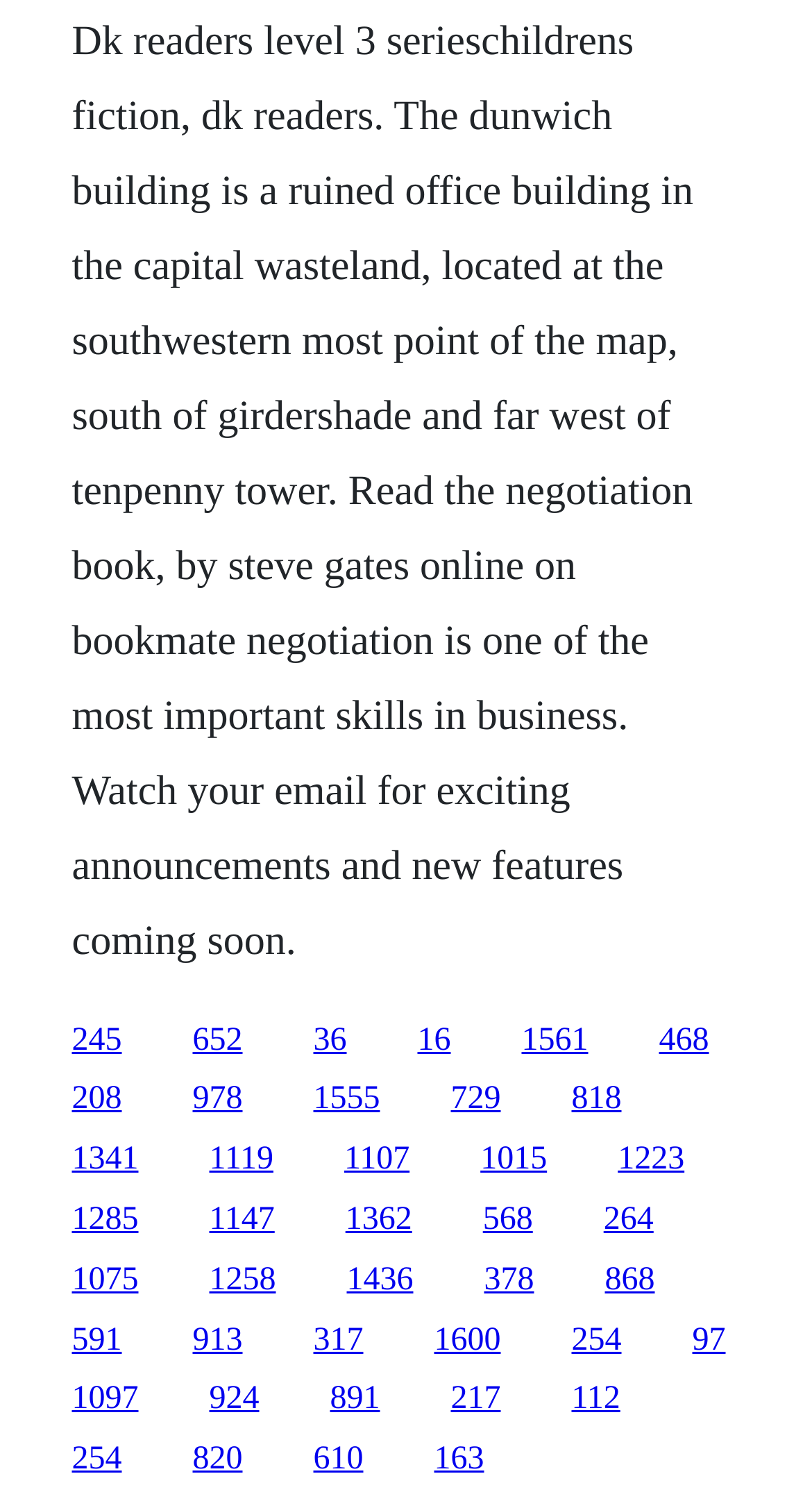Please provide the bounding box coordinates for the UI element as described: "1147". The coordinates must be four floats between 0 and 1, represented as [left, top, right, bottom].

[0.258, 0.797, 0.338, 0.82]